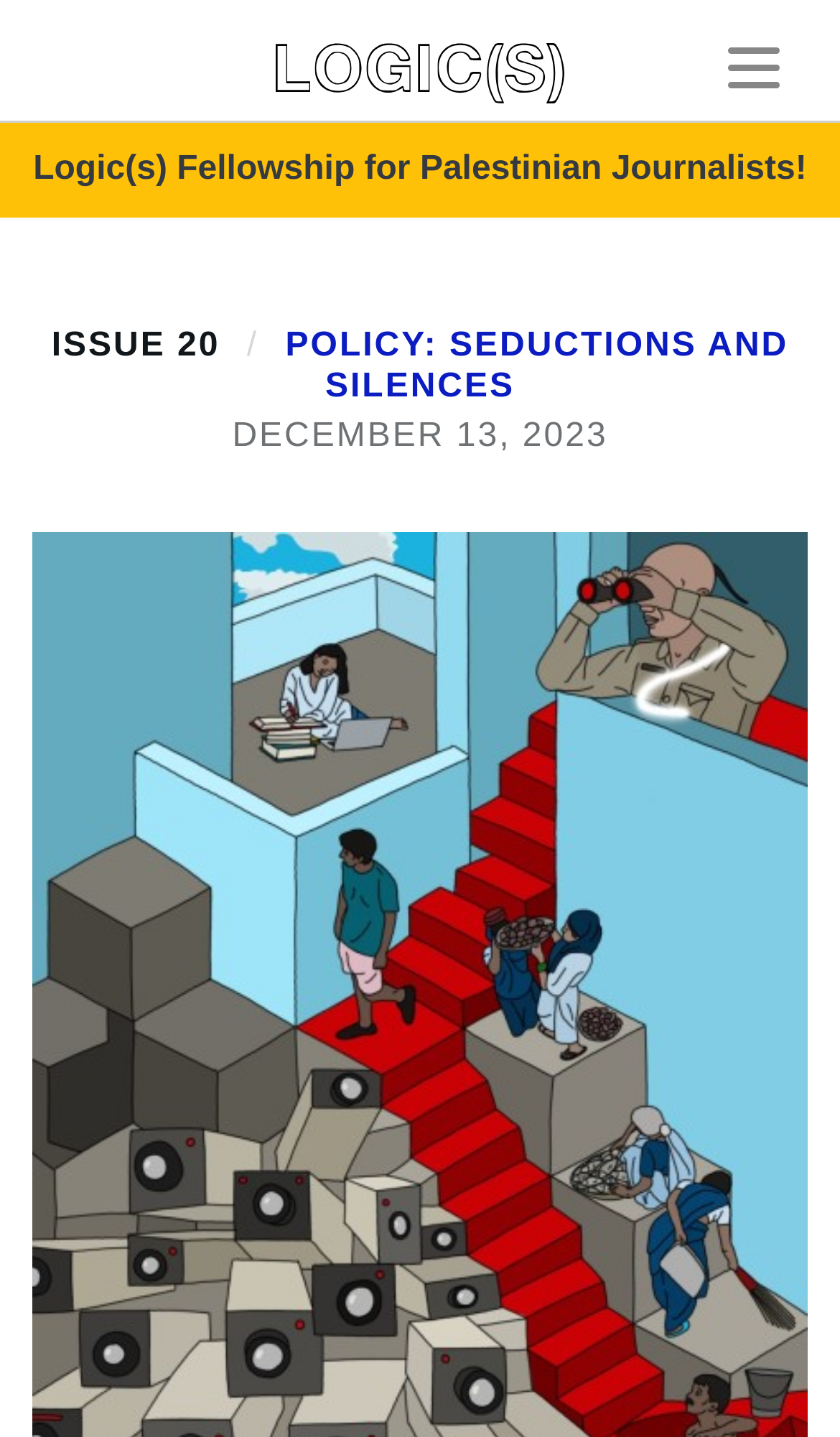Reply to the question below using a single word or brief phrase:
What is the text on the top-right button?

Toggle navigation